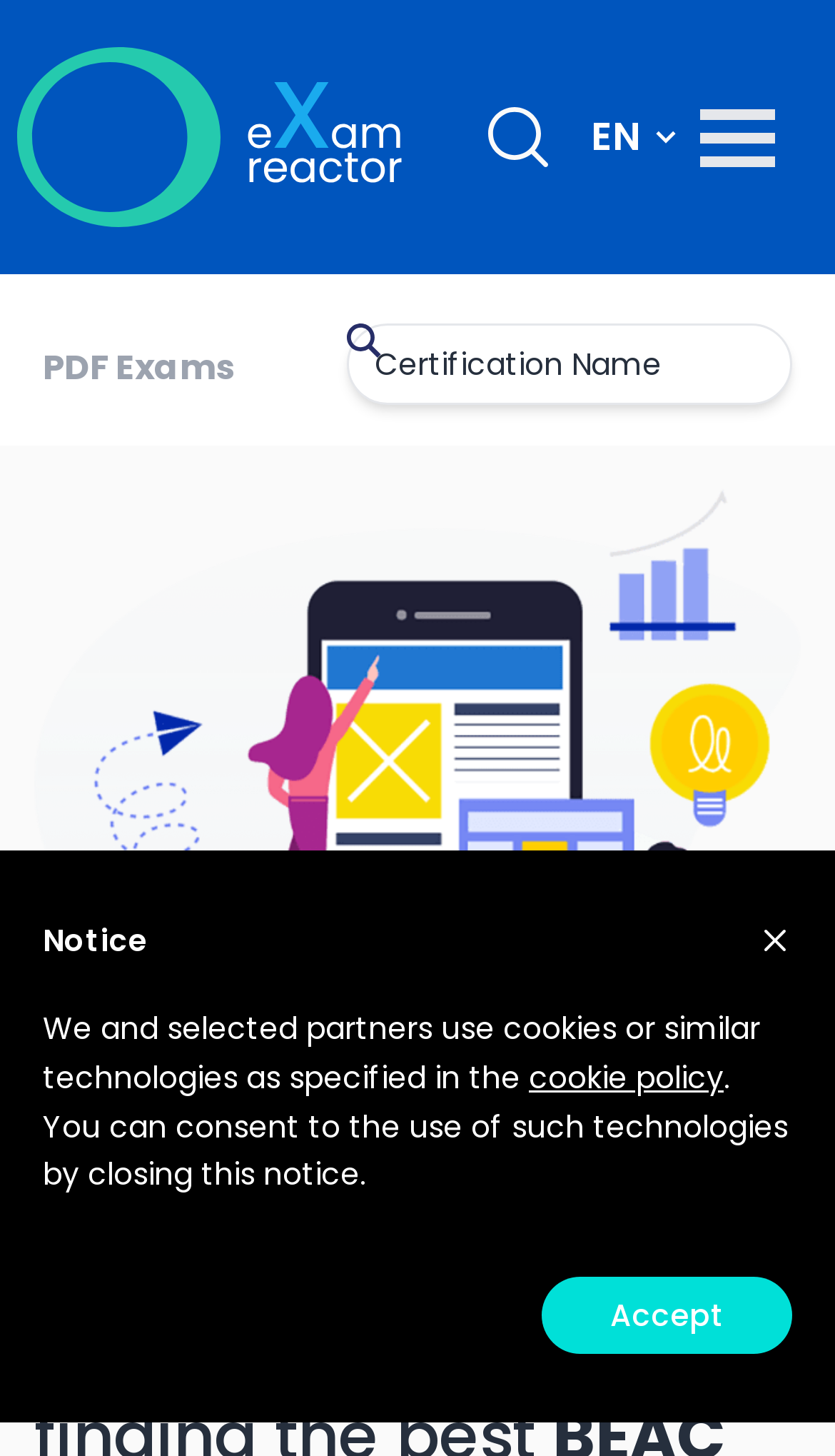What type of exams are featured on the webpage?
From the screenshot, supply a one-word or short-phrase answer.

PDF Exams